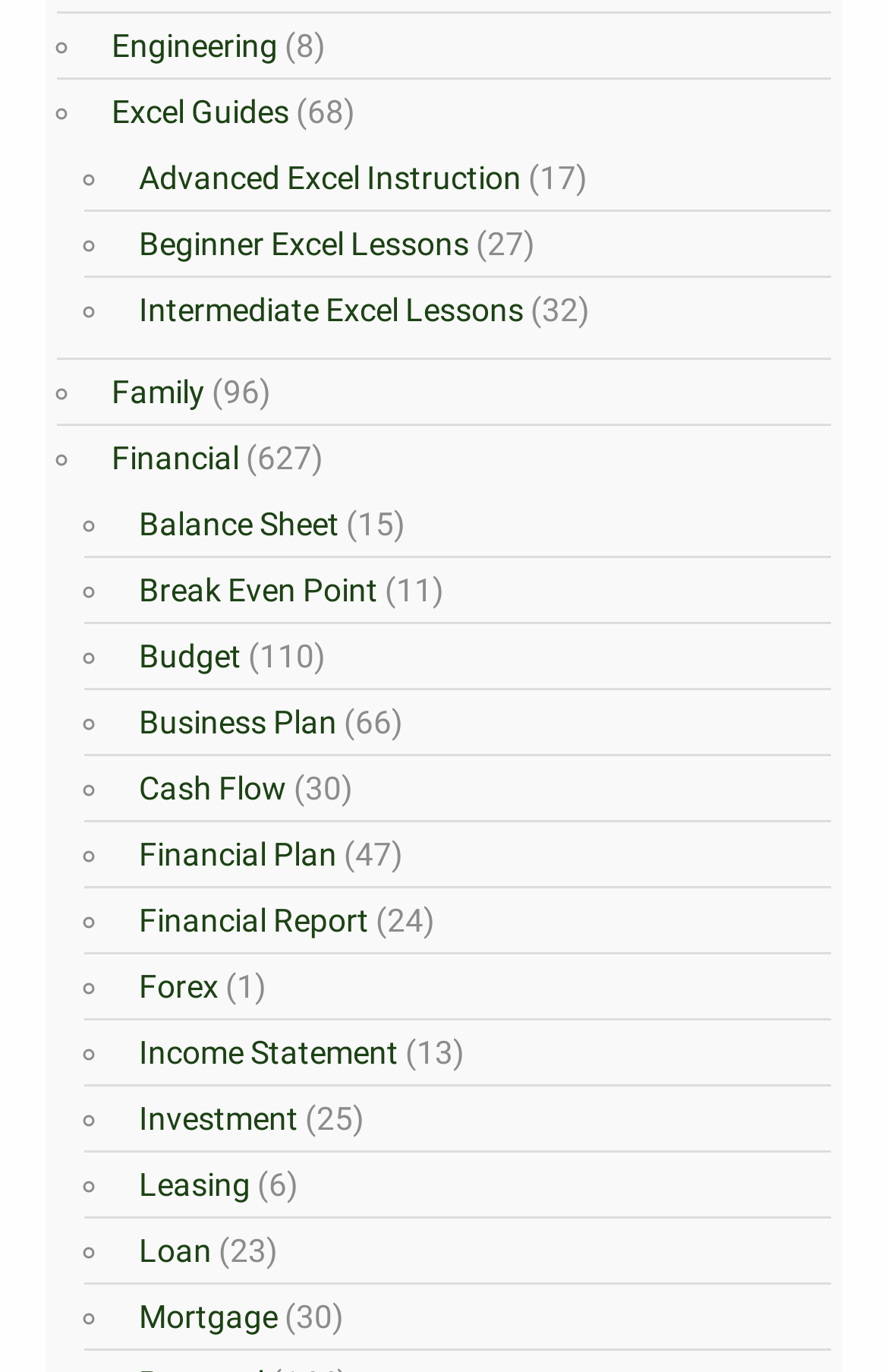Indicate the bounding box coordinates of the clickable region to achieve the following instruction: "Click on Engineering."

[0.113, 0.02, 0.313, 0.046]